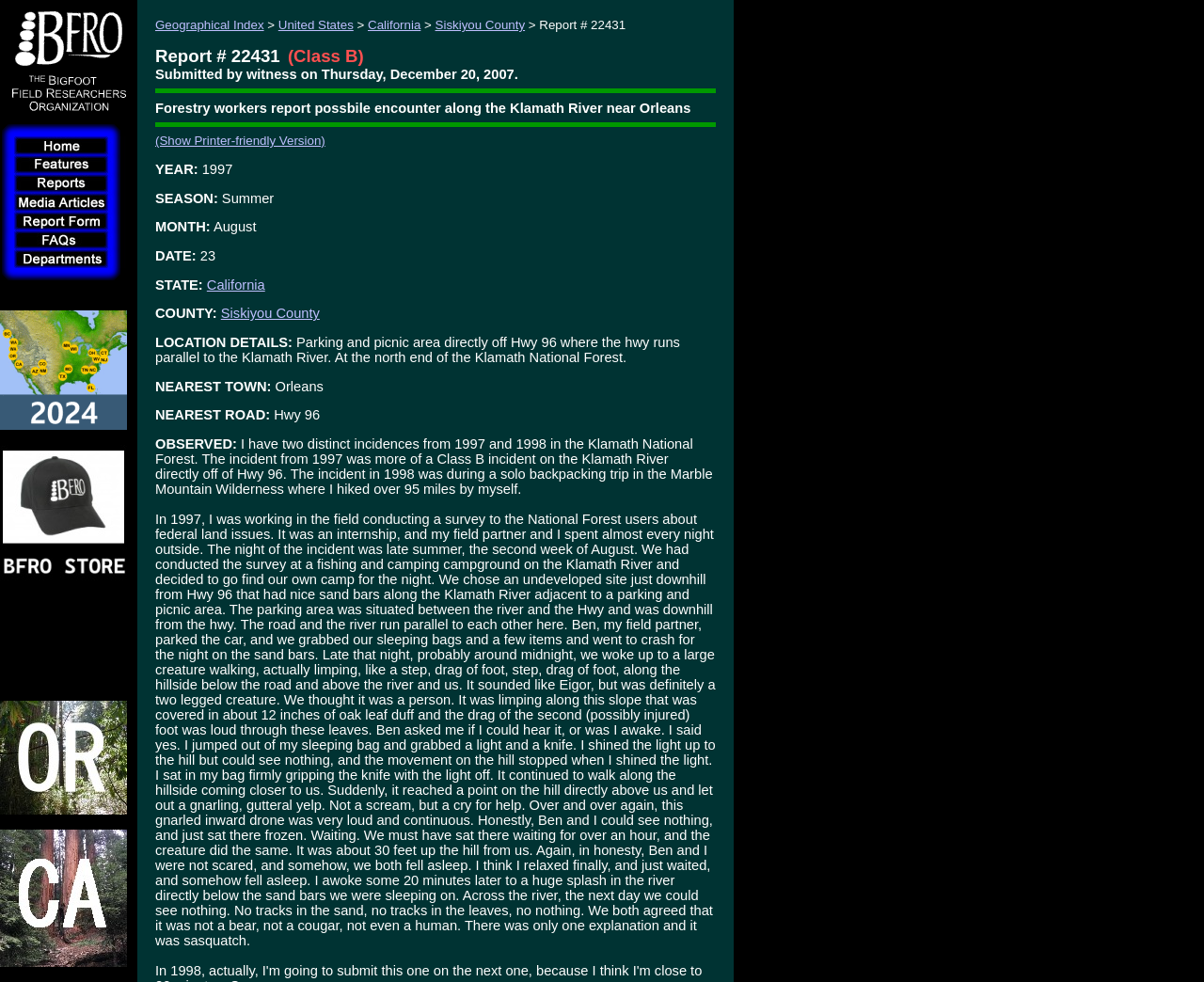Determine the bounding box coordinates of the clickable element to achieve the following action: 'View BFRO STORE'. Provide the coordinates as four float values between 0 and 1, formatted as [left, top, right, bottom].

[0.0, 0.579, 0.105, 0.594]